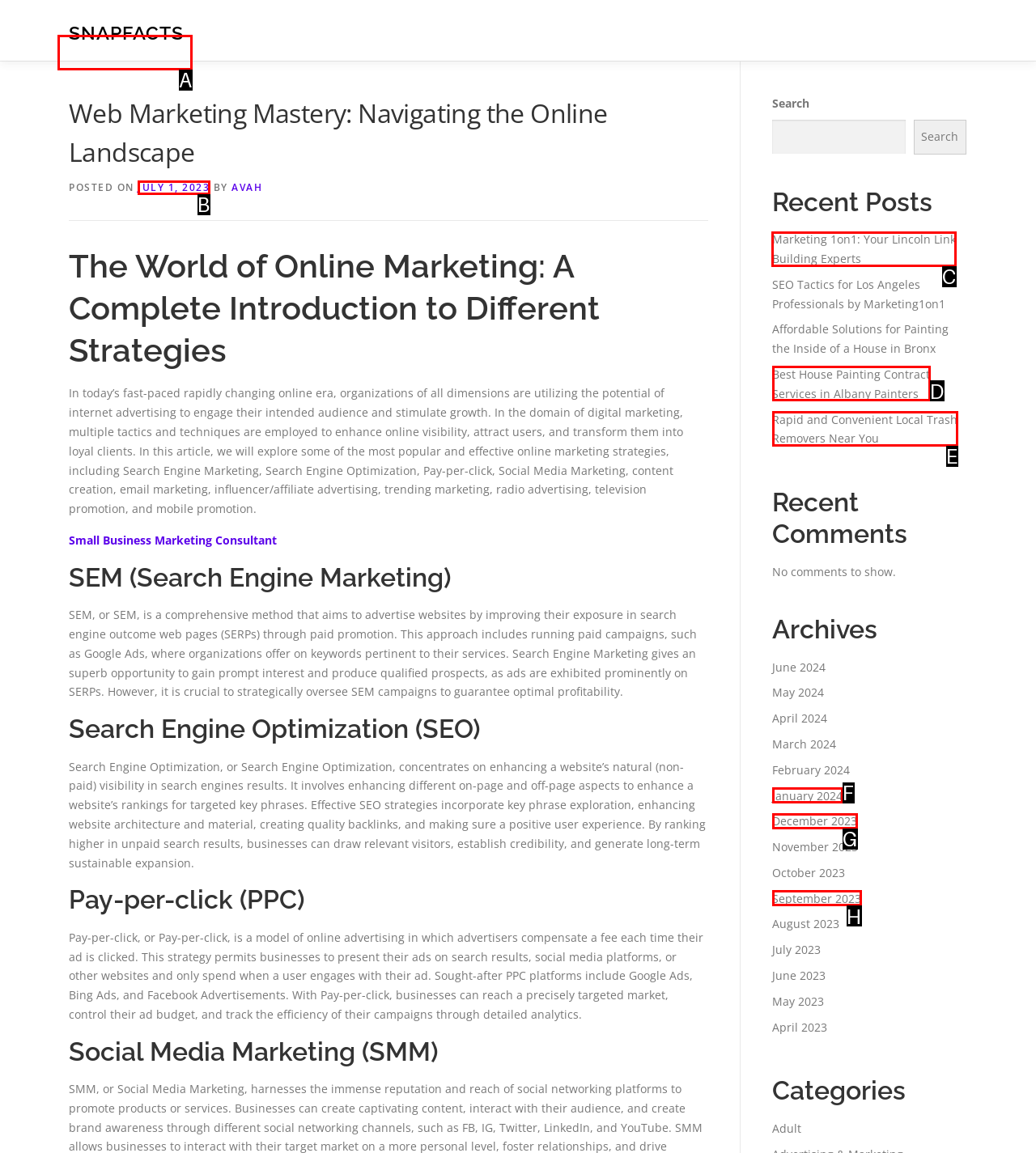Which letter corresponds to the correct option to complete the task: Read the recent post about Marketing 1on1?
Answer with the letter of the chosen UI element.

C